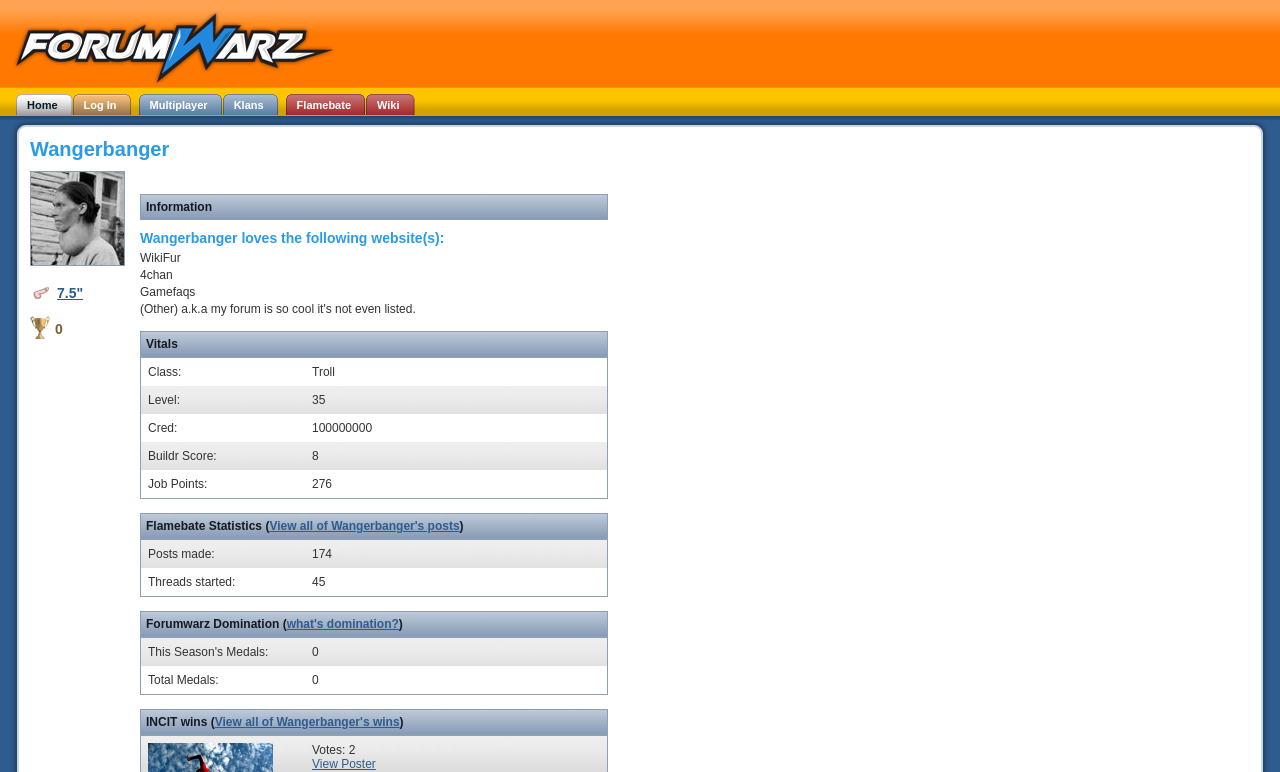Detail the features and information presented on the webpage.

The webpage is a user profile page for "Wangerbanger" on the Forumwarz platform. At the top left, there is a Forumwarz logo, and next to it, a navigation menu with links to "Home", "Log In", "Multiplayer", "Klans", "Flamebate", and "Wiki". 

Below the navigation menu, there is a heading with the username "Wangerbanger" and an image to the right of it. Underneath, there is a section displaying the user's favorite websites, including "WikiFur", "4chan", and "Gamefaqs".

To the right of the favorite websites section, there is a table displaying the user's vitals, including their class, level, cred, buildr score, and job points. 

Below the vitals table, there is a section displaying the user's Flamebate statistics, including a link to view all of their posts. 

Further down, there are two tables displaying the user's forum activity, including the number of posts made and threads started, as well as their Forumwarz domination statistics, including the number of medals earned. 

At the bottom of the page, there is a section displaying the user's INCIT wins, with a link to view all of their wins. Finally, there is a link to view the poster's profile at the very bottom of the page.